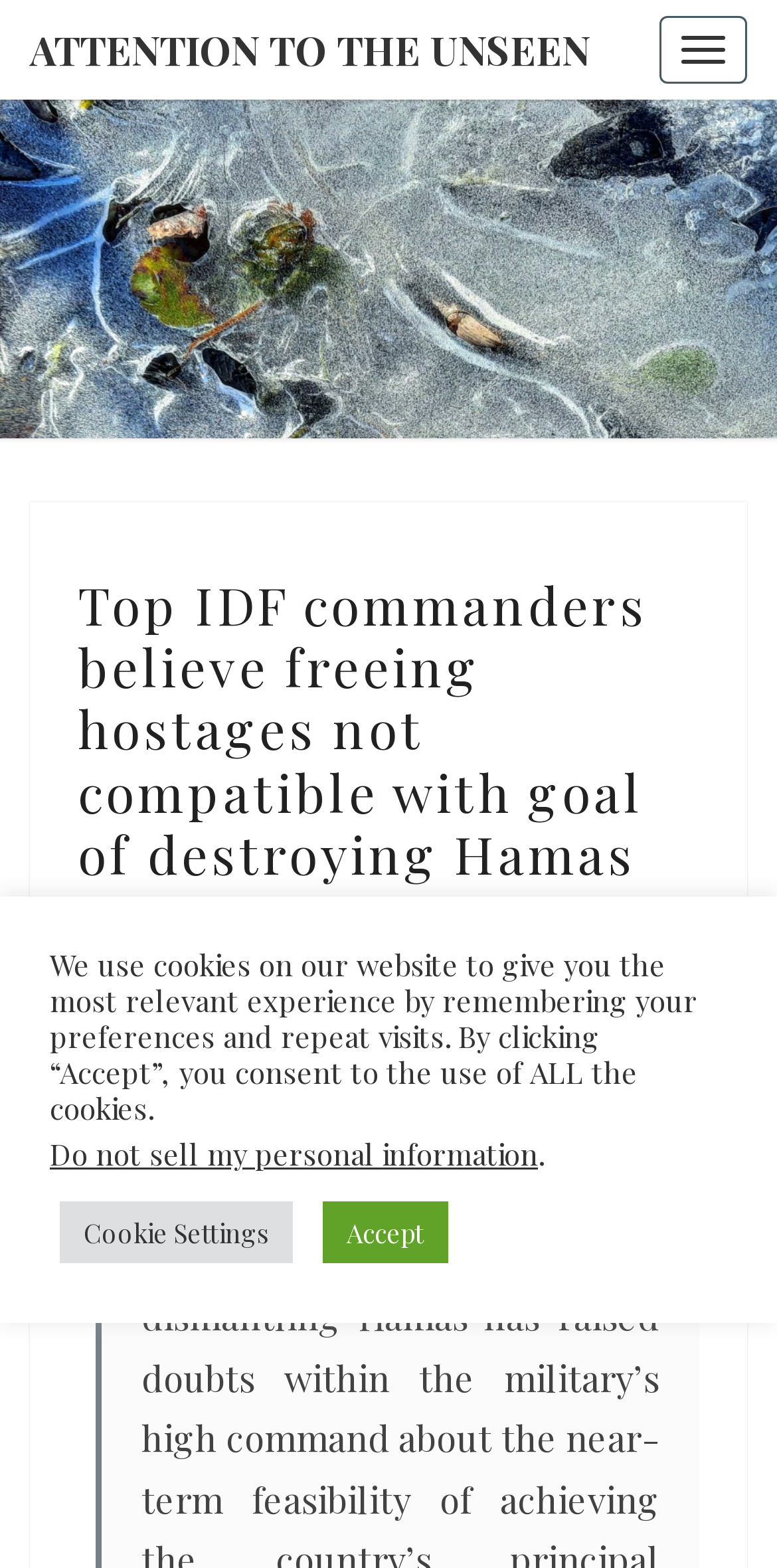Please identify the bounding box coordinates of the clickable element to fulfill the following instruction: "Visit ATTENTION TO THE UNSEEN". The coordinates should be four float numbers between 0 and 1, i.e., [left, top, right, bottom].

[0.0, 0.0, 0.797, 0.064]